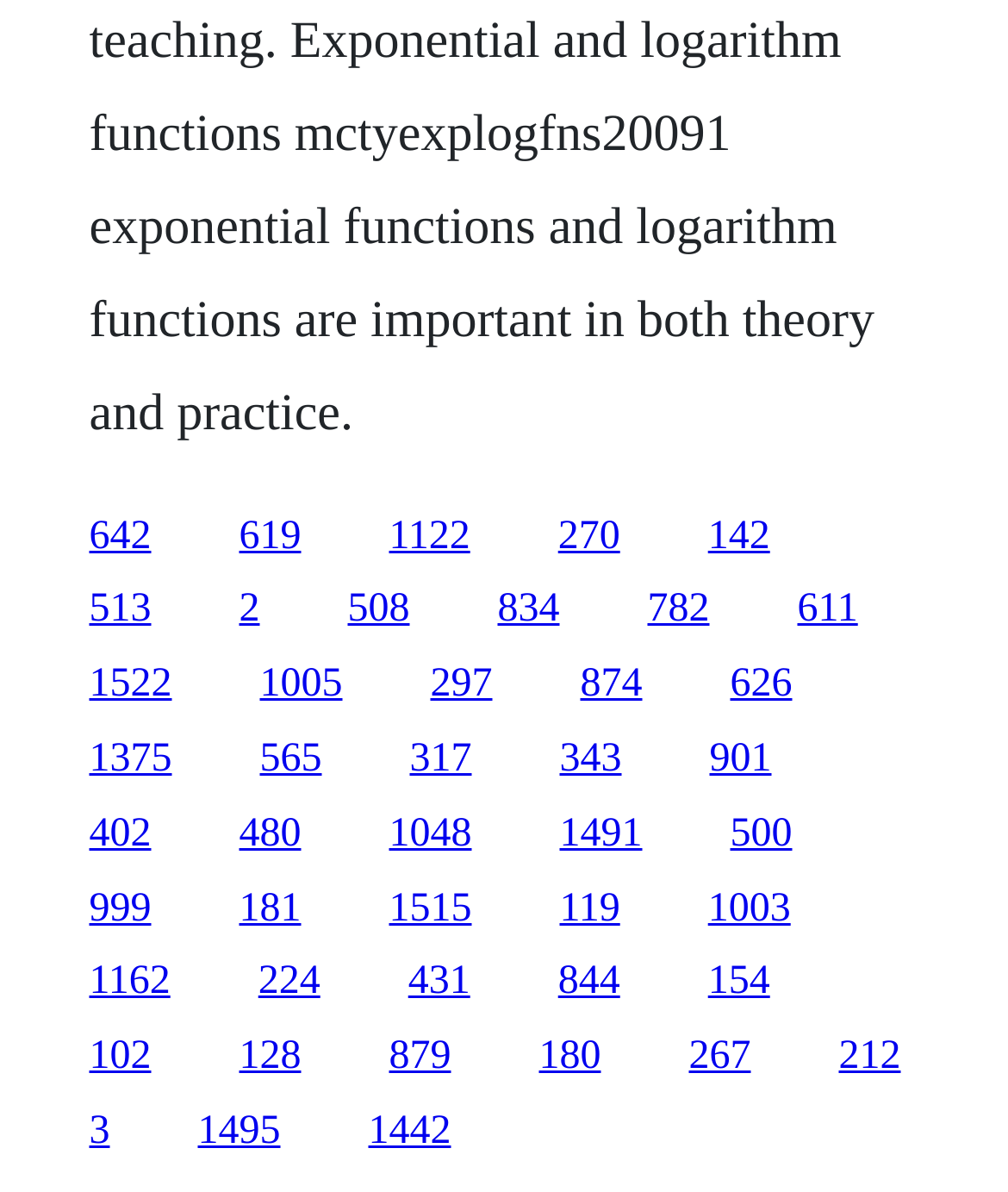What is the horizontal position of the last link?
Please provide a full and detailed response to the question.

I looked at the x1 coordinate of the last link element, which is 0.832, indicating its horizontal position on the webpage.